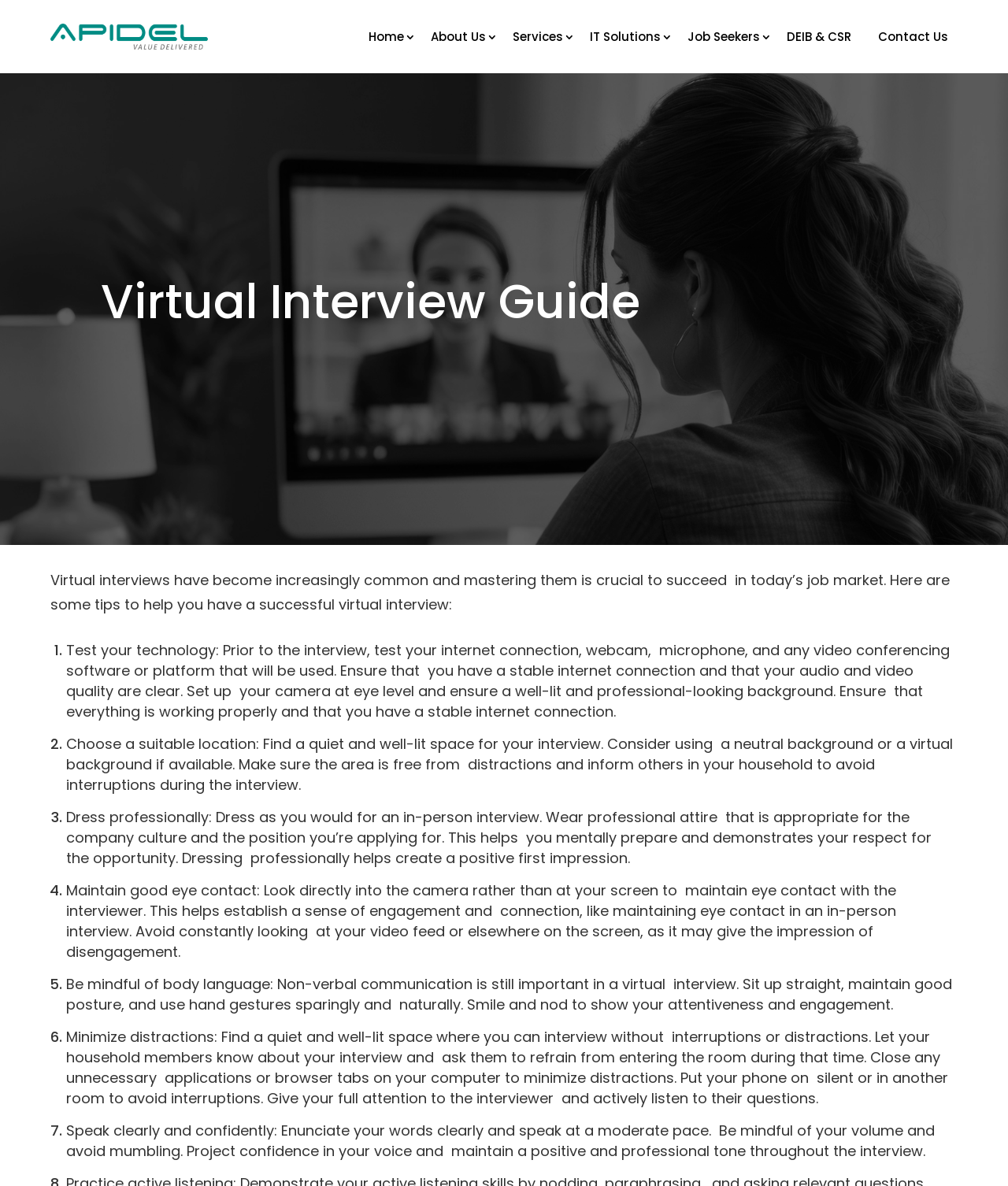Why is it important to dress professionally for a virtual interview?
Based on the image, provide a one-word or brief-phrase response.

To create a positive first impression